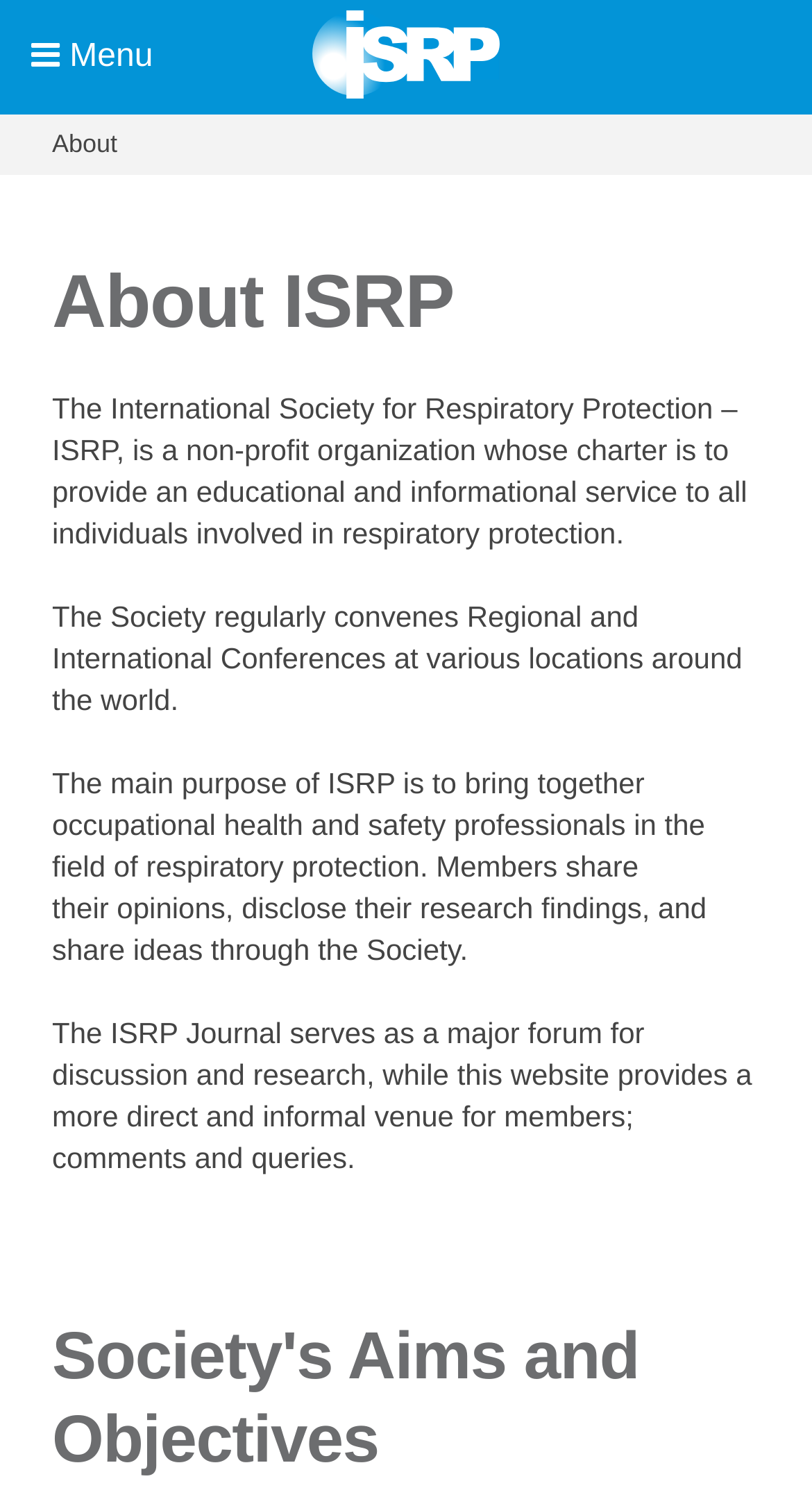What is the name of the organization?
Offer a detailed and full explanation in response to the question.

The name of the organization is clearly stated in the first paragraph of the 'About' section, and it is also mentioned in the logo image description.